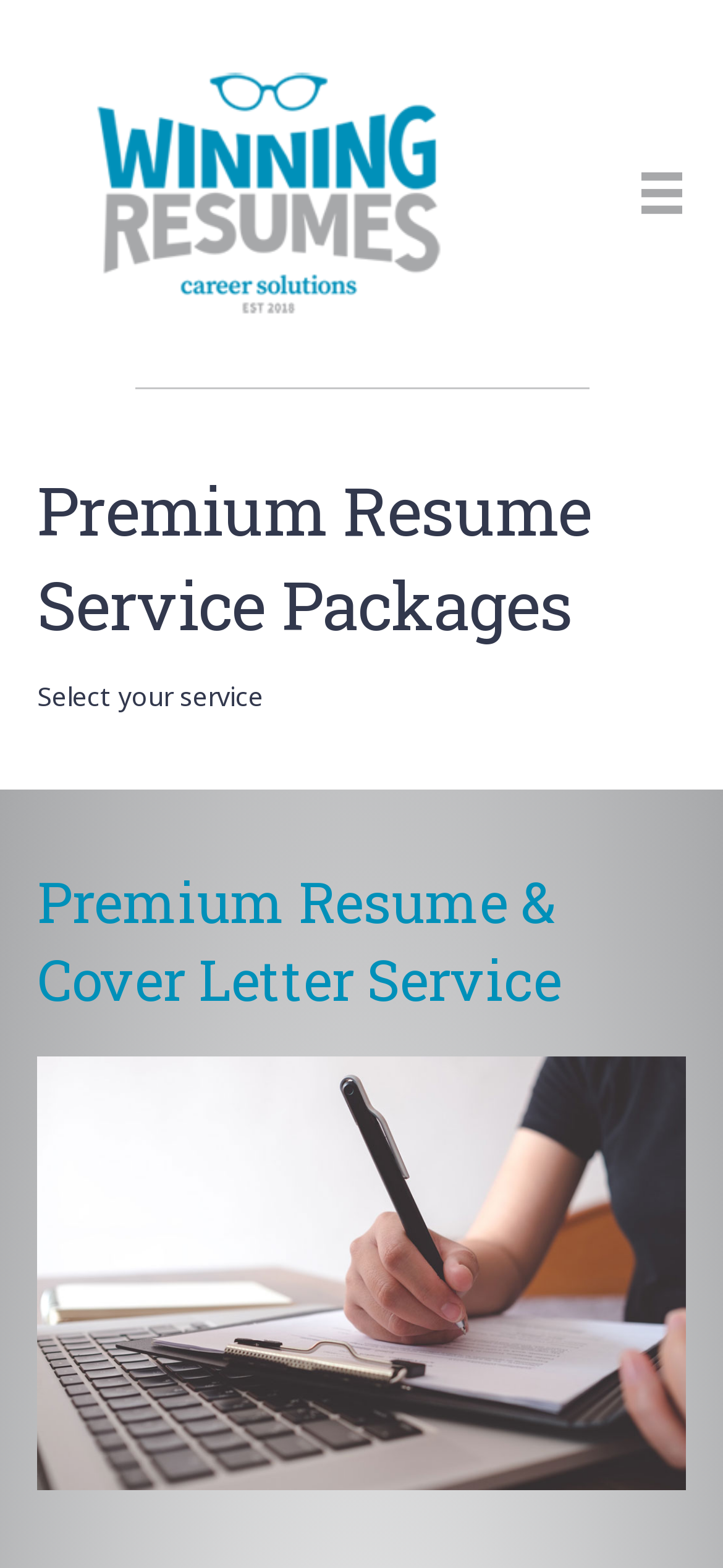Using the element description: "alt="winningresumeslogo" title="winningresumeslogo"", determine the bounding box coordinates for the specified UI element. The coordinates should be four float numbers between 0 and 1, [left, top, right, bottom].

[0.051, 0.11, 0.692, 0.133]